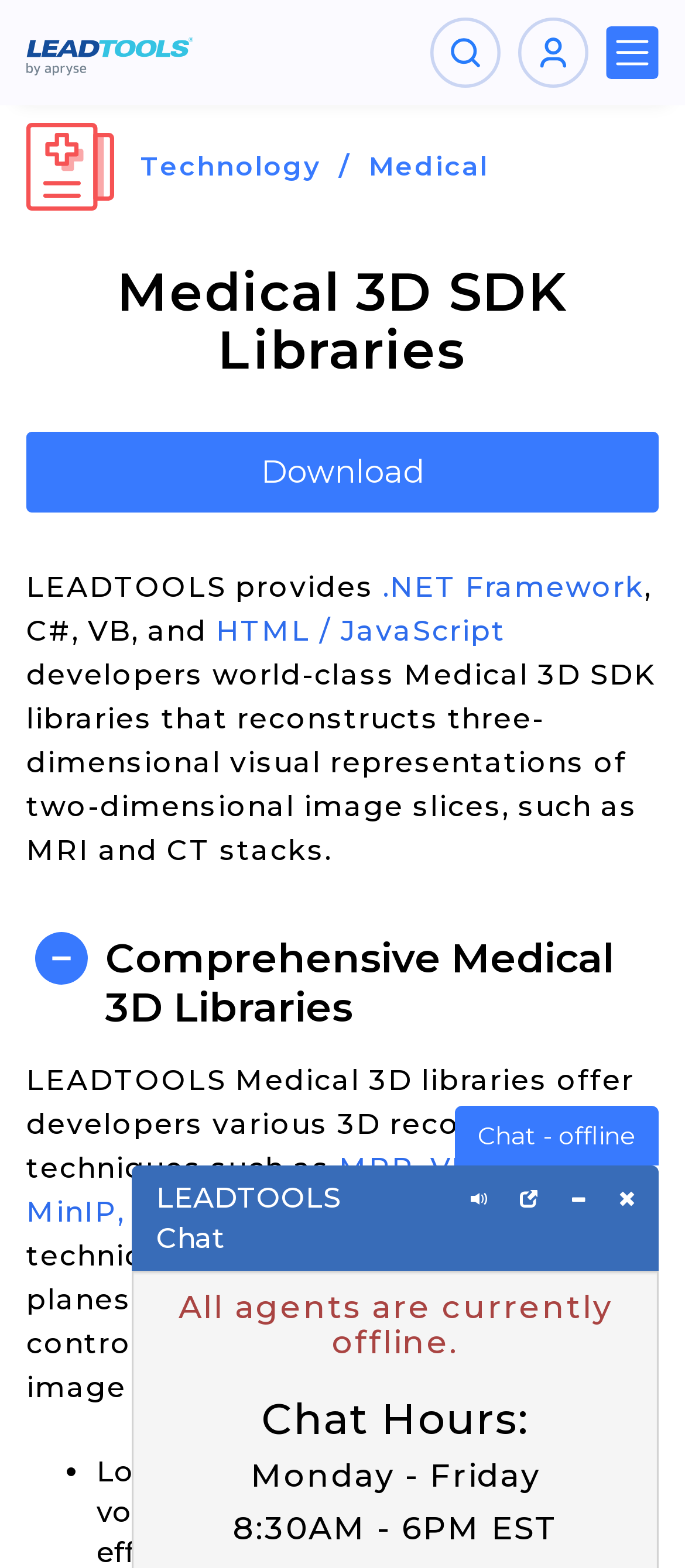What are the chat hours?
Please utilize the information in the image to give a detailed response to the question.

The chat hours can be found in the text 'Chat Hours: Monday - Friday, 8:30AM - 6PM EST' which is located at the bottom of the webpage.